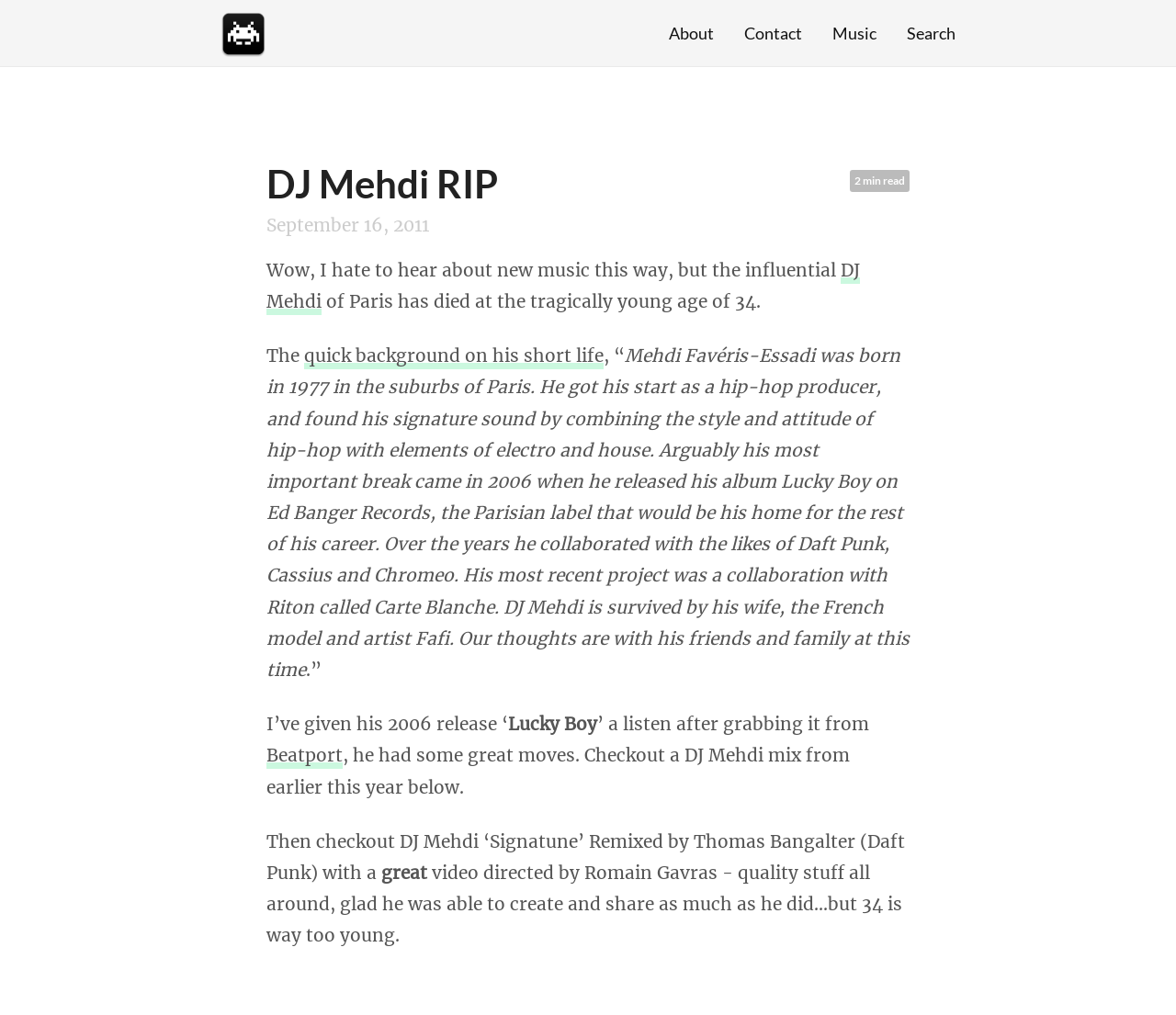Please provide a one-word or short phrase answer to the question:
What is the name of the collaboration project DJ Mehdi worked on with Riton?

Carte Blanche